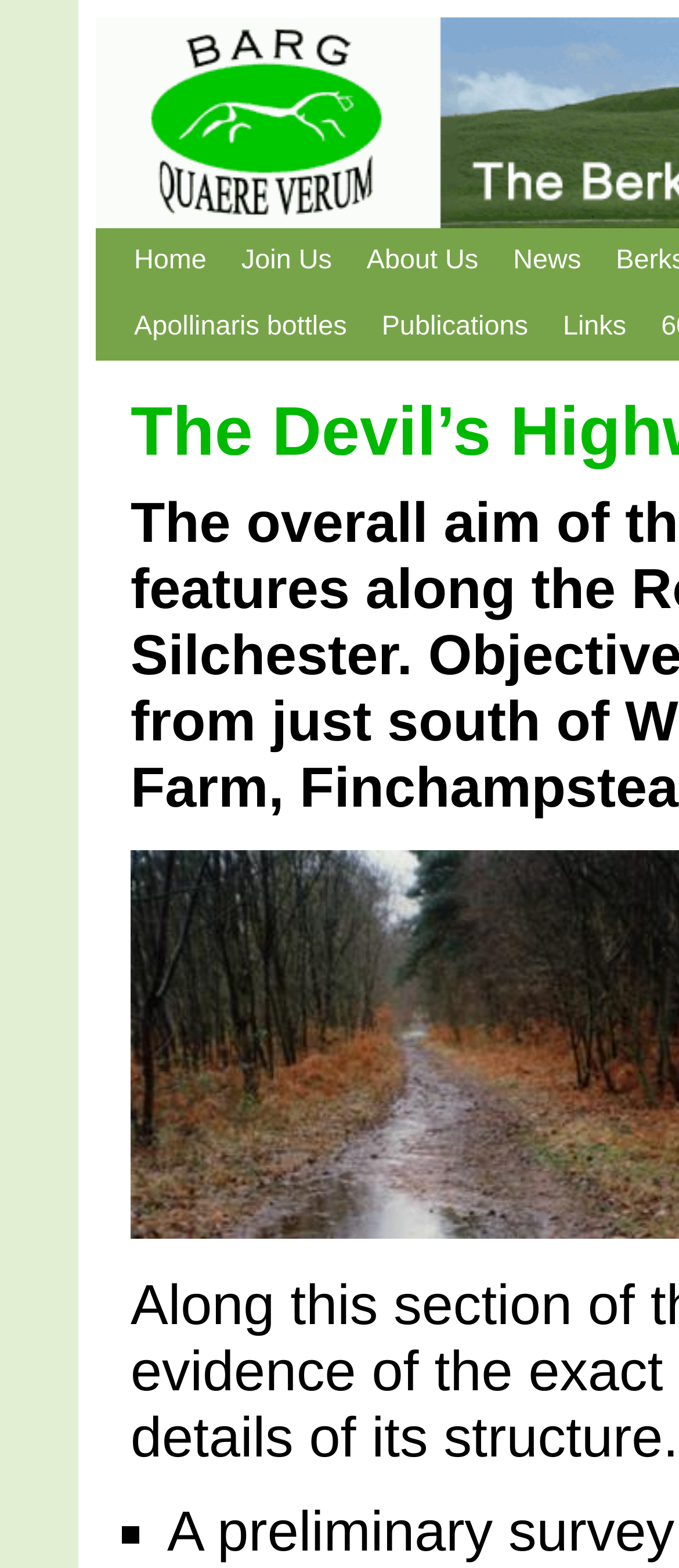What is the name of the project? Analyze the screenshot and reply with just one word or a short phrase.

The Devil’s Highway Roman Road Project